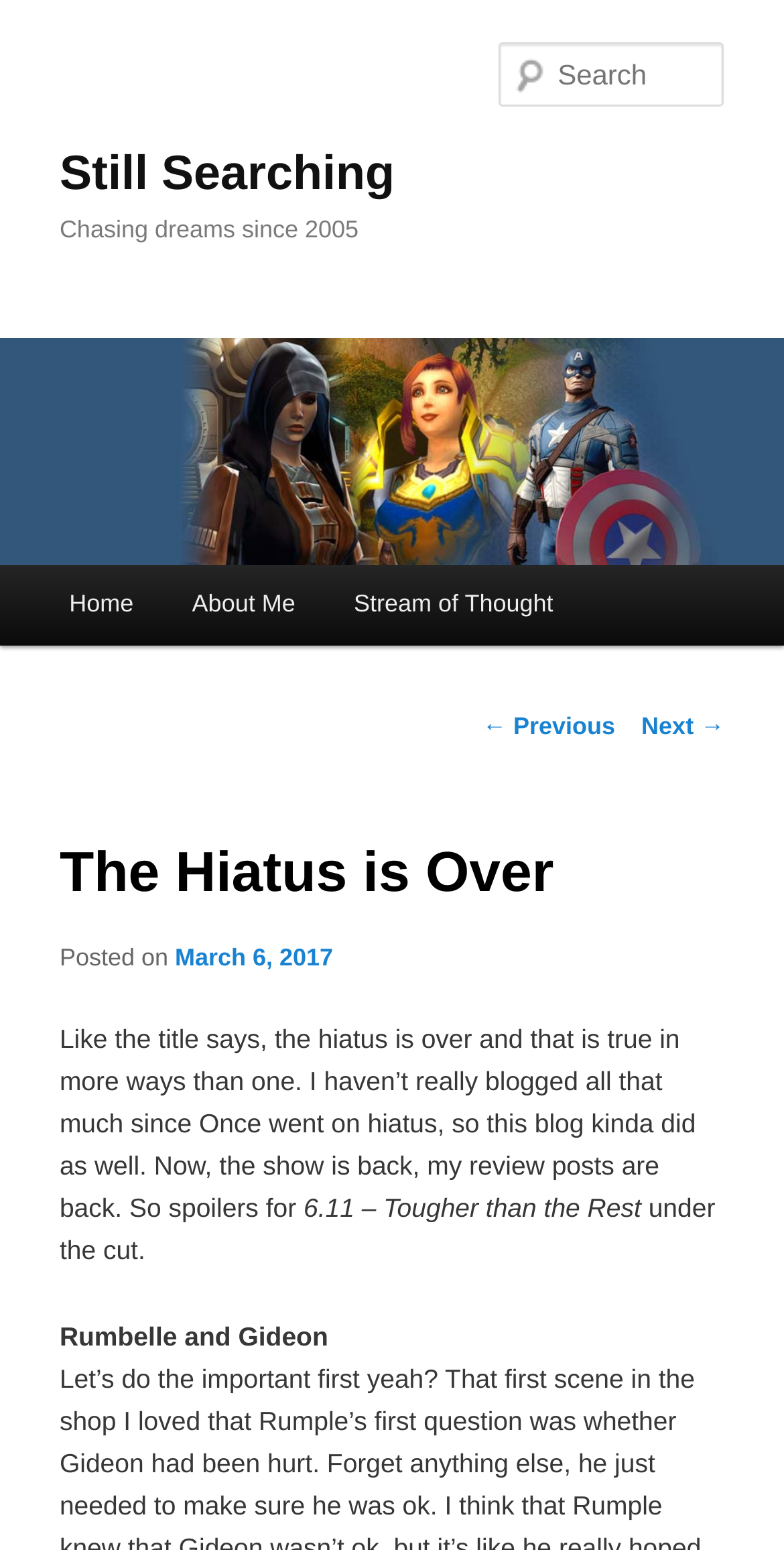Provide the bounding box coordinates for the UI element that is described by this text: "March 6, 2017". The coordinates should be in the form of four float numbers between 0 and 1: [left, top, right, bottom].

[0.223, 0.608, 0.425, 0.626]